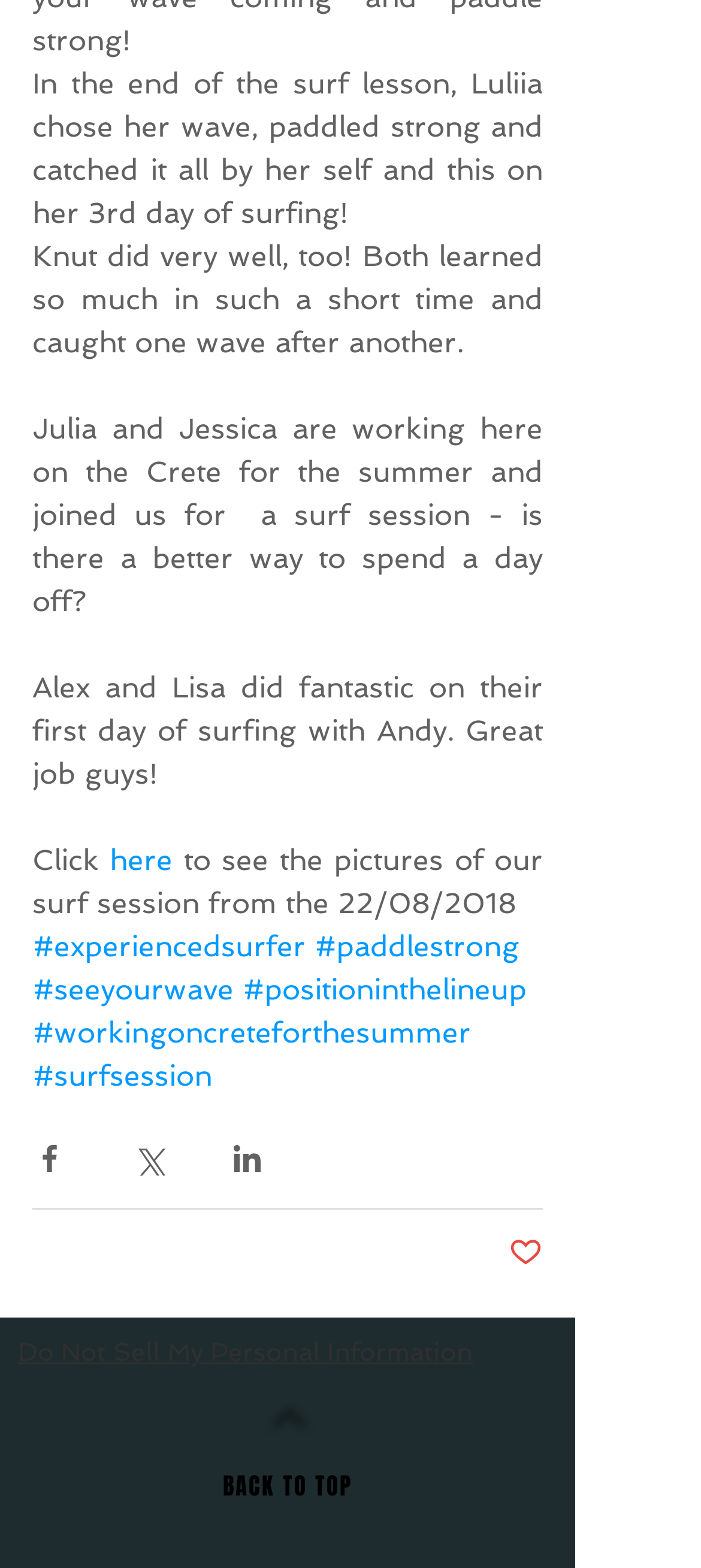Locate the bounding box coordinates of the segment that needs to be clicked to meet this instruction: "Go to Surfing Crete Greece".

[0.354, 0.887, 0.467, 0.927]